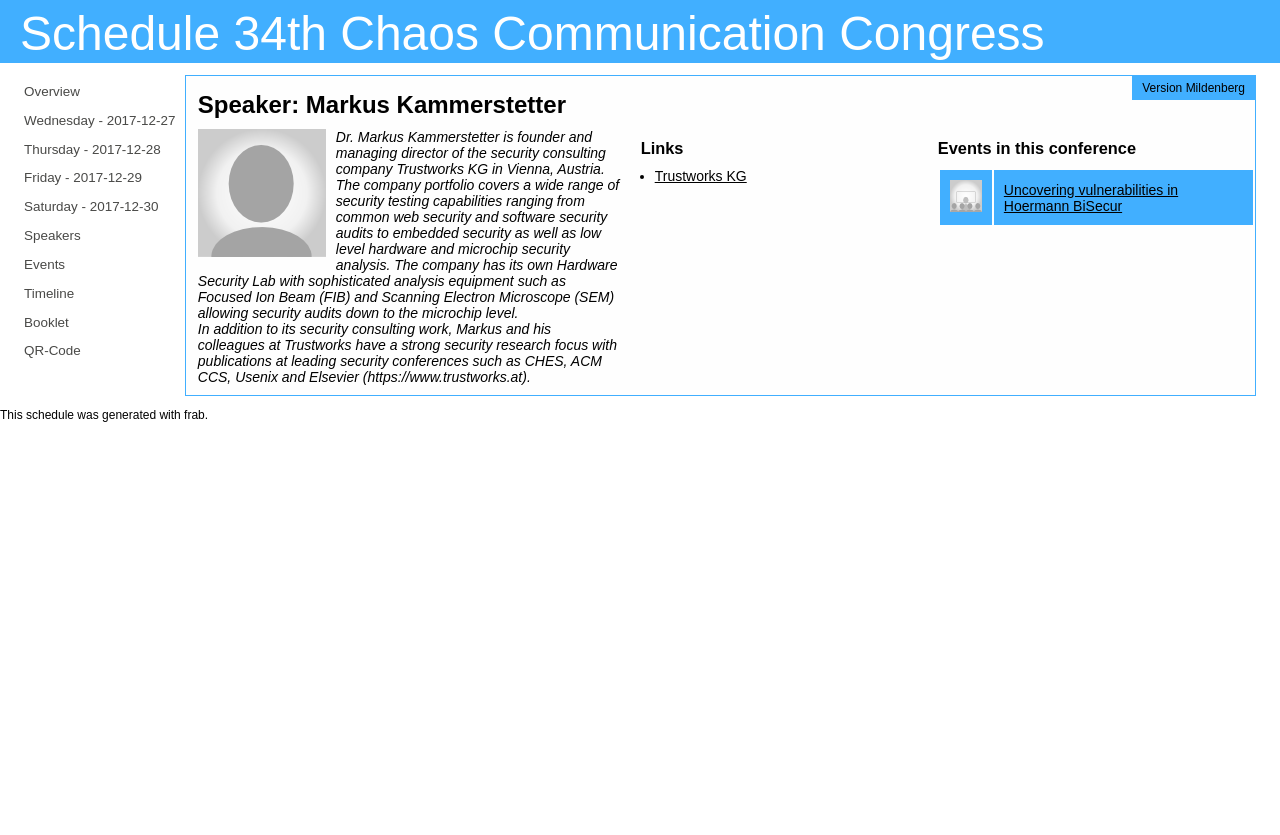What is the company founded by Markus Kammerstetter?
Examine the screenshot and reply with a single word or phrase.

Trustworks KG